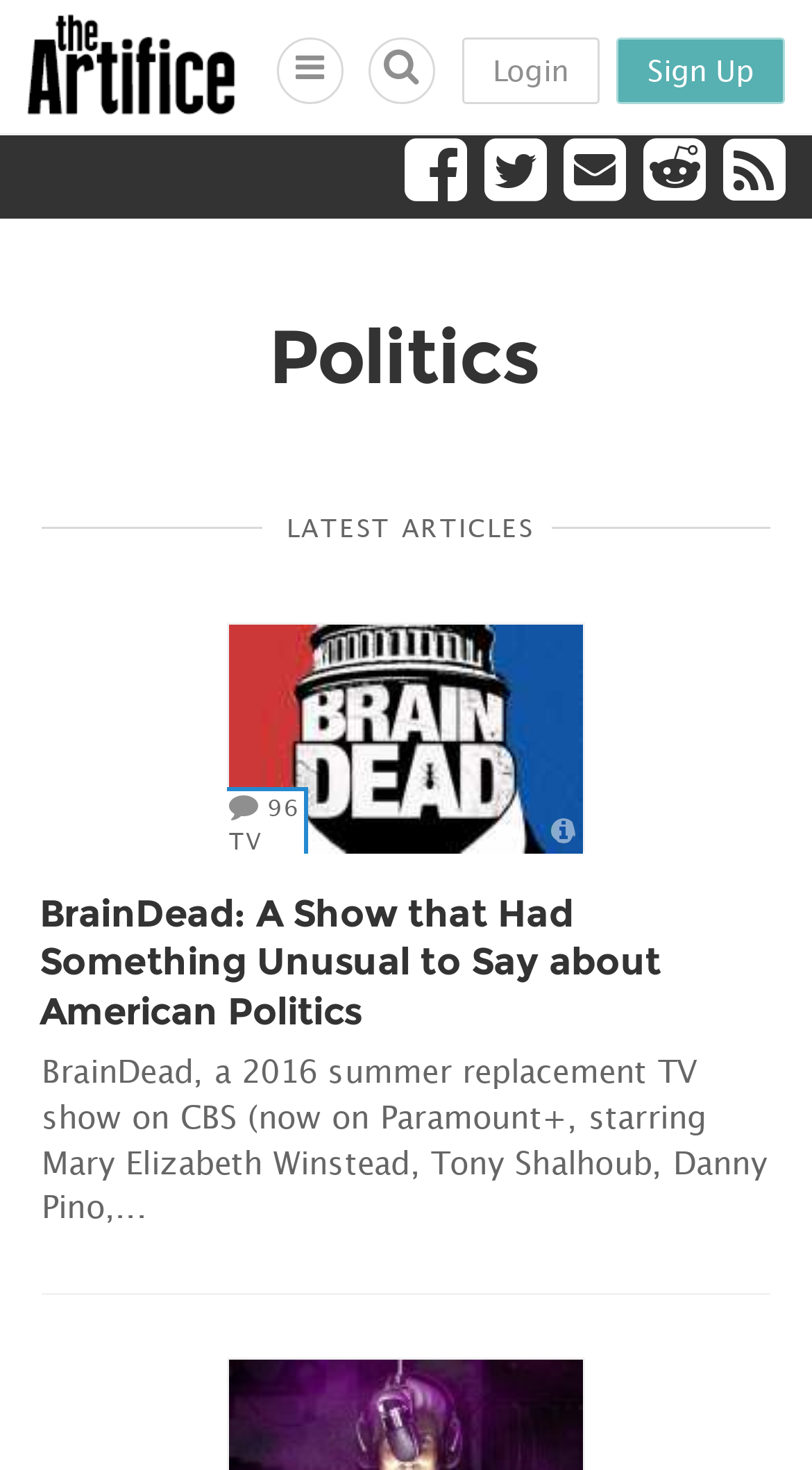What is the category of the latest article?
Can you give a detailed and elaborate answer to the question?

The category of the latest article can be found in the table row, where it says 'TV  96 '. The '' and '' are icons, and '96' is a number, but the main category is 'TV'.